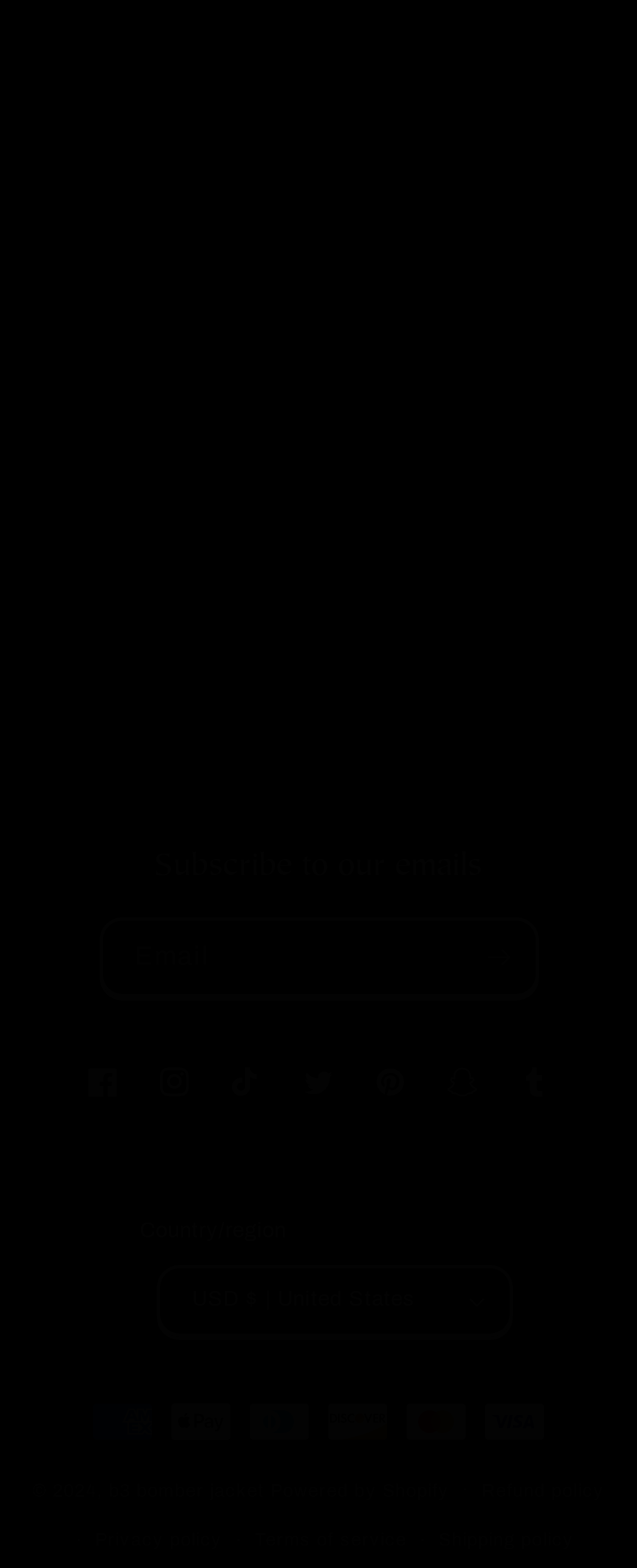Indicate the bounding box coordinates of the element that needs to be clicked to satisfy the following instruction: "View the 'About us' page". The coordinates should be four float numbers between 0 and 1, i.e., [left, top, right, bottom].

[0.103, 0.281, 0.897, 0.328]